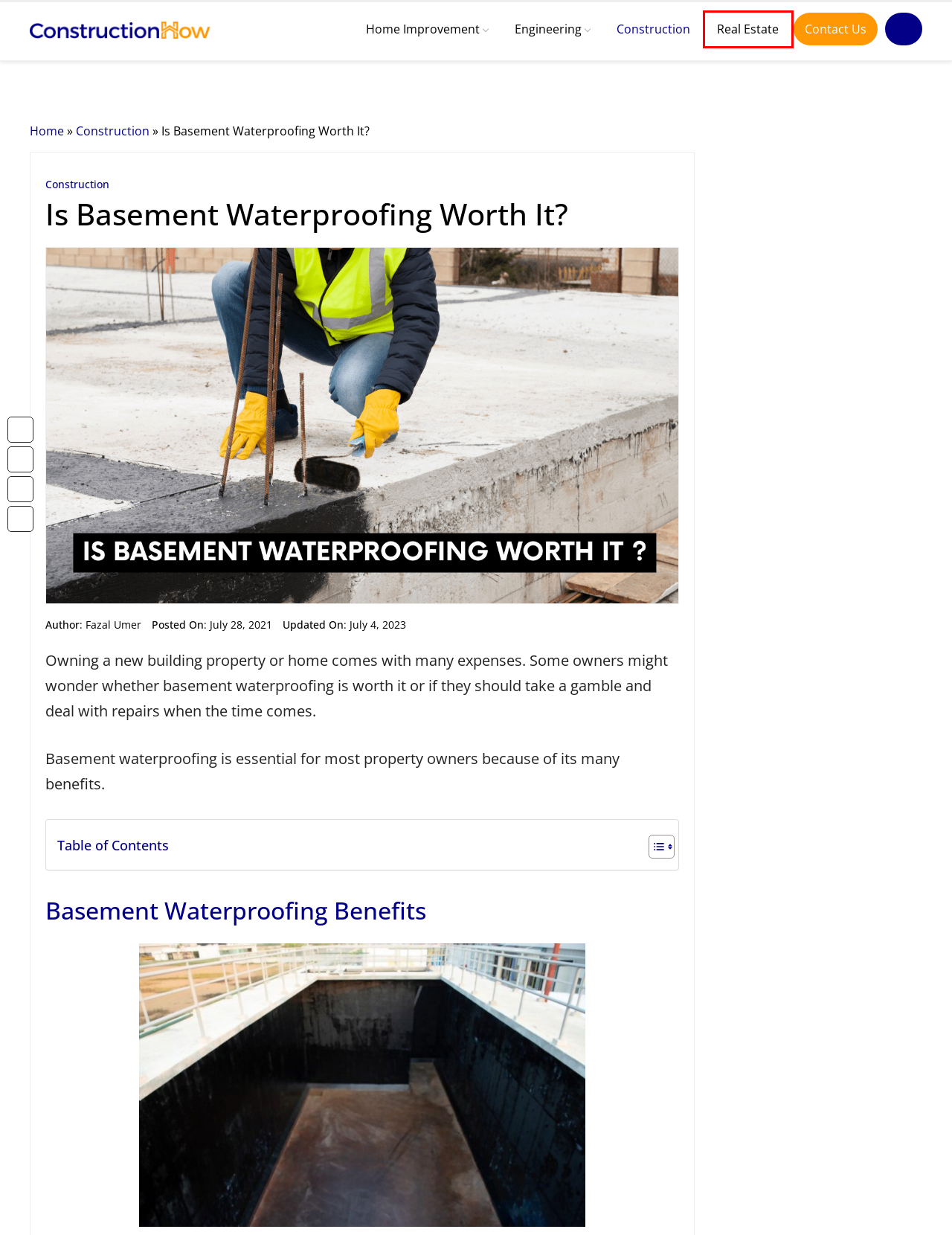Inspect the provided webpage screenshot, concentrating on the element within the red bounding box. Select the description that best represents the new webpage after you click the highlighted element. Here are the candidates:
A. Real Estate - Construction How
B. Construction - Construction How
C. ConstructionHow - Build, Renovate, Upgrade
D. Different Kinds of Commercial Roofing Systems - Construction How
E. Engineering - Construction How
F. Home Improvement - Construction How
G. Editorial Guidelines - Construction How
H. Fazal Umer - Construction How

A